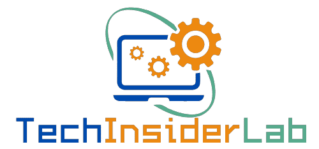Utilize the details in the image to give a detailed response to the question: What is the logo a symbol of?

The stylized laptop design surrounded by gears in the logo serves as a symbol of technology and innovation, which aligns with the focus of Tech Insider Lab on providing insights and guides related to technology and digital trends.